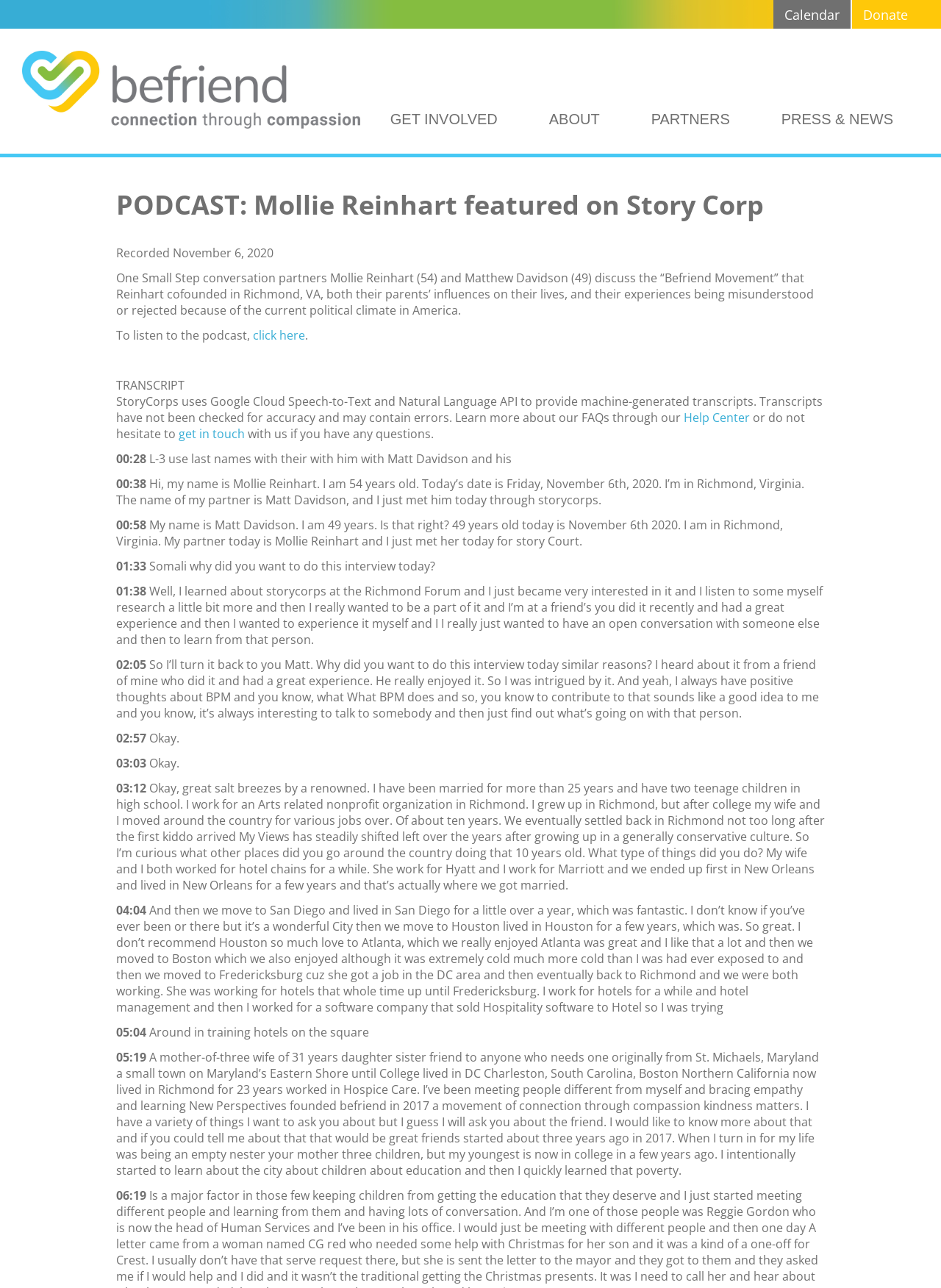Please specify the bounding box coordinates of the region to click in order to perform the following instruction: "Click the logo of law and pluralism".

None